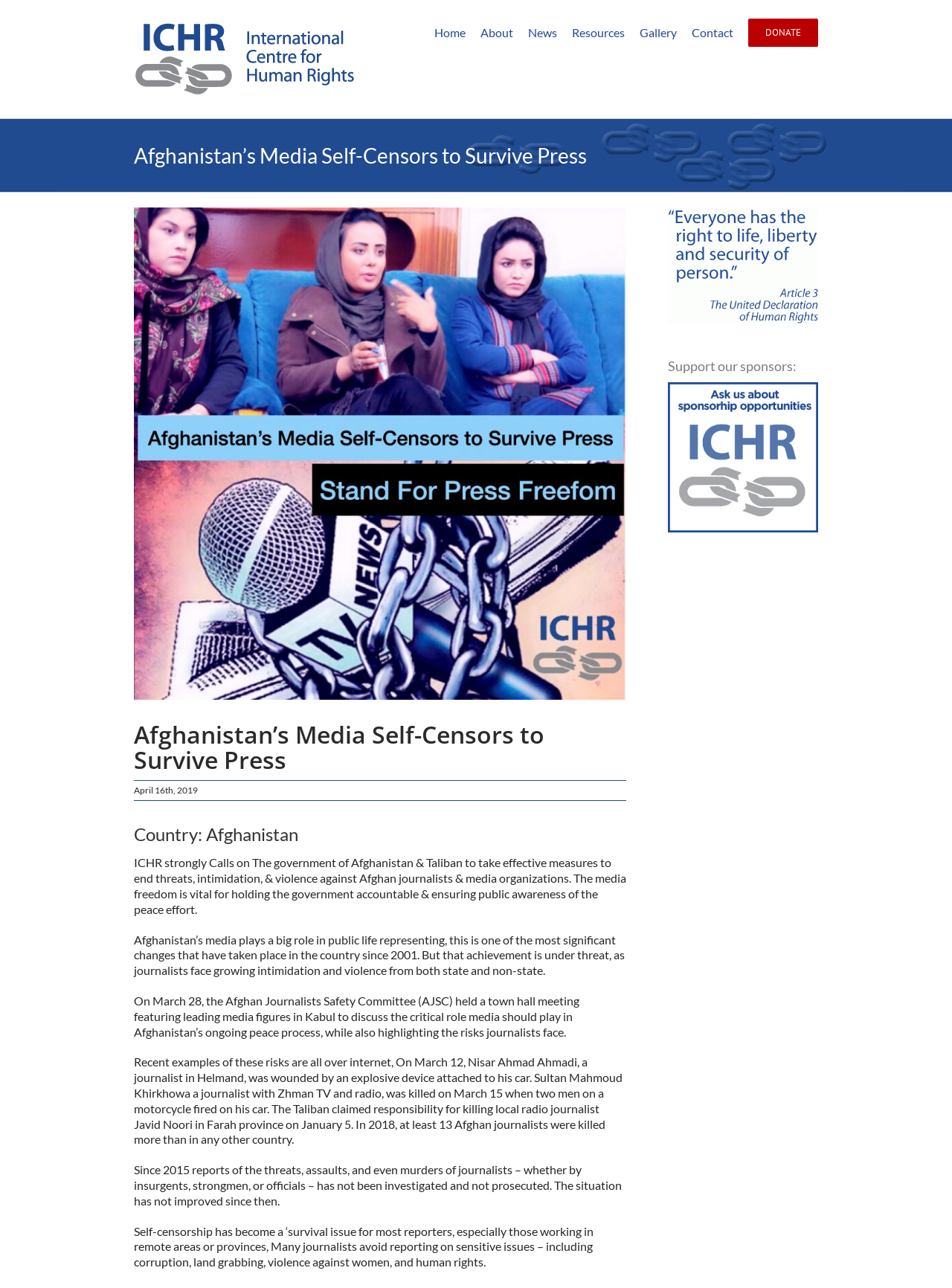Summarize the webpage in an elaborate manner.

The webpage is about the International Centre for Human Rights, specifically focusing on the situation of Afghan journalists and media organizations. At the top left corner, there is a logo of the International Centre for Human Rights, accompanied by a navigation menu with links to various sections of the website, including Home, About, News, Resources, Gallery, Contact, and DONATE.

Below the navigation menu, there is a heading that reads "Afghanistan's Media Self-Censors to Survive Press". This heading is followed by a link to a larger image and a series of static texts that provide information about the situation of Afghan journalists. The texts describe how Afghan journalists face threats, intimidation, and violence from both the government and non-state actors, and how self-censorship has become a survival issue for many reporters.

The texts also provide specific examples of journalists who have been attacked or killed, and how the situation has not improved since 2015. Additionally, there is a mention of a town hall meeting held by the Afghan Journalists Safety Committee to discuss the critical role of media in Afghanistan's ongoing peace process.

On the right side of the page, there is a complementary section with a heading that reads "Support our sponsors:". This section contains a link to a sponsor's website, accompanied by an image.

At the bottom right corner of the page, there is a link that allows users to go back to the top of the page.